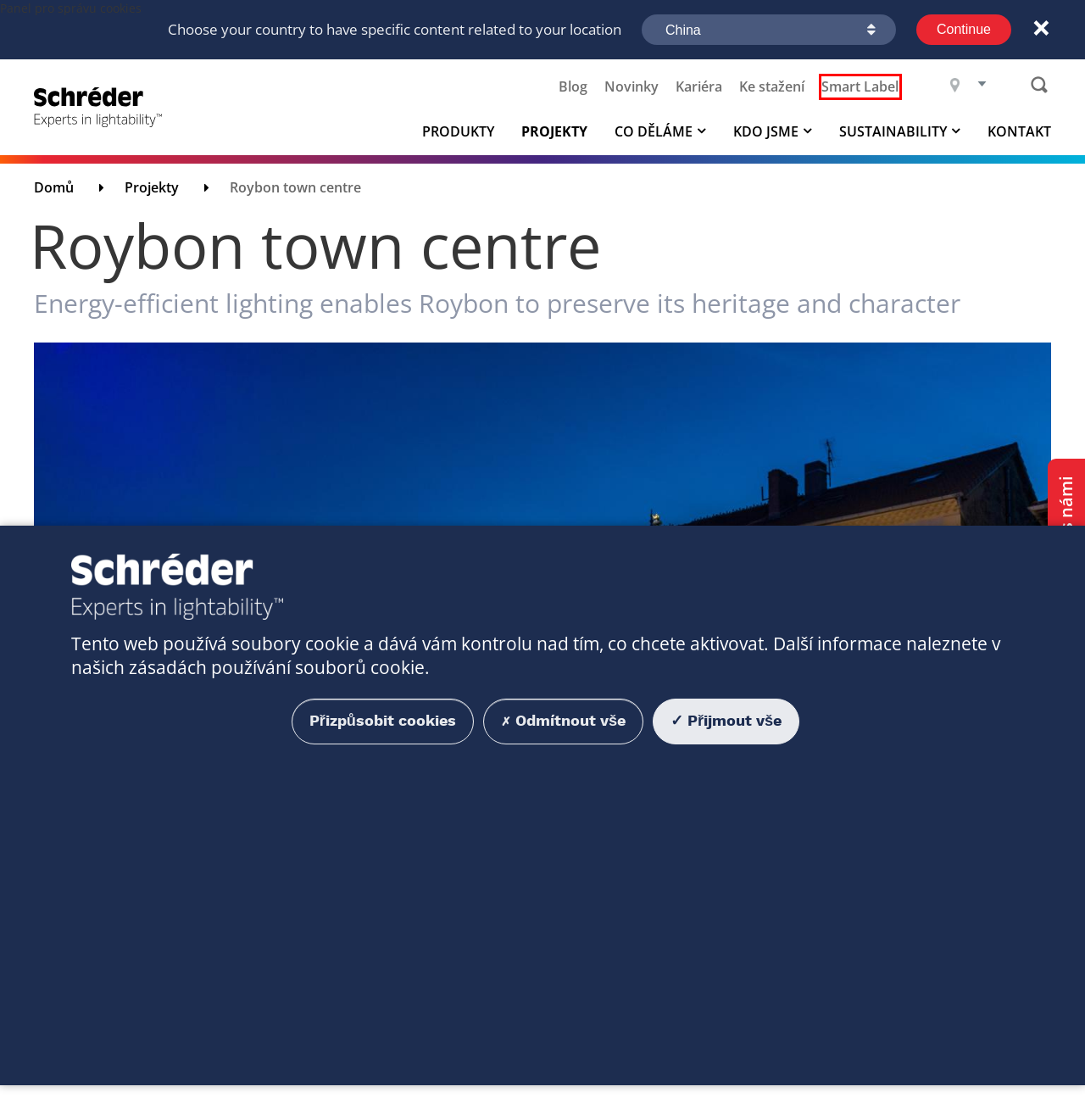Please examine the screenshot provided, which contains a red bounding box around a UI element. Select the webpage description that most accurately describes the new page displayed after clicking the highlighted element. Here are the candidates:
A. Products | Schréder Content Hub - Test
B. Schréder Smart Label Portal
C. Schréder Website Terms of Use | Schréder Content Hub
D. History | Schréder Content Hub - Test
E. Downloads | Schréder Content Hub
F. Blog | Schréder Content Hub
G. News | Schréder Content Hub
H. Projects | Schréder Corporate

B